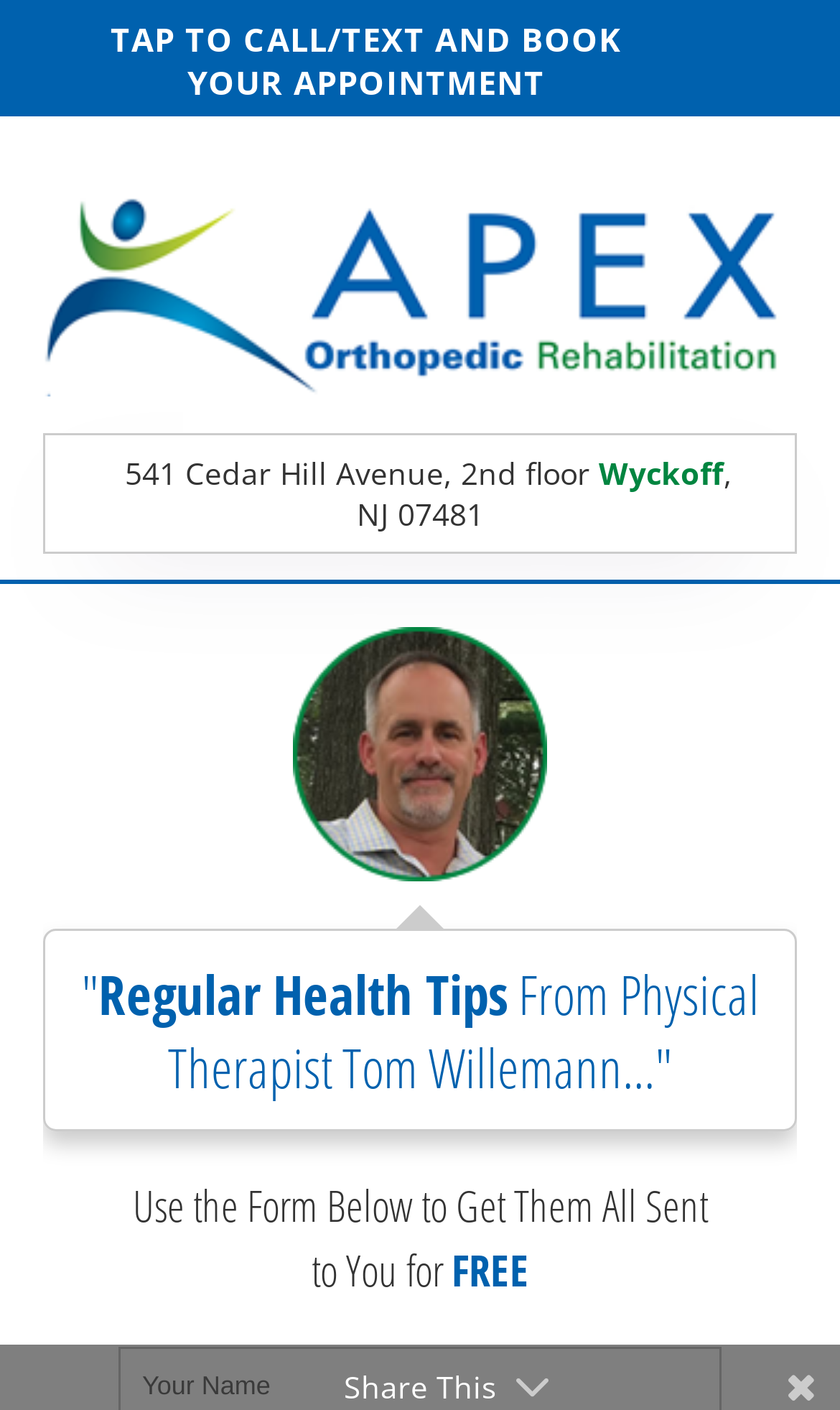Please provide a brief answer to the following inquiry using a single word or phrase:
What is the purpose of the form below?

To get health tips sent for free